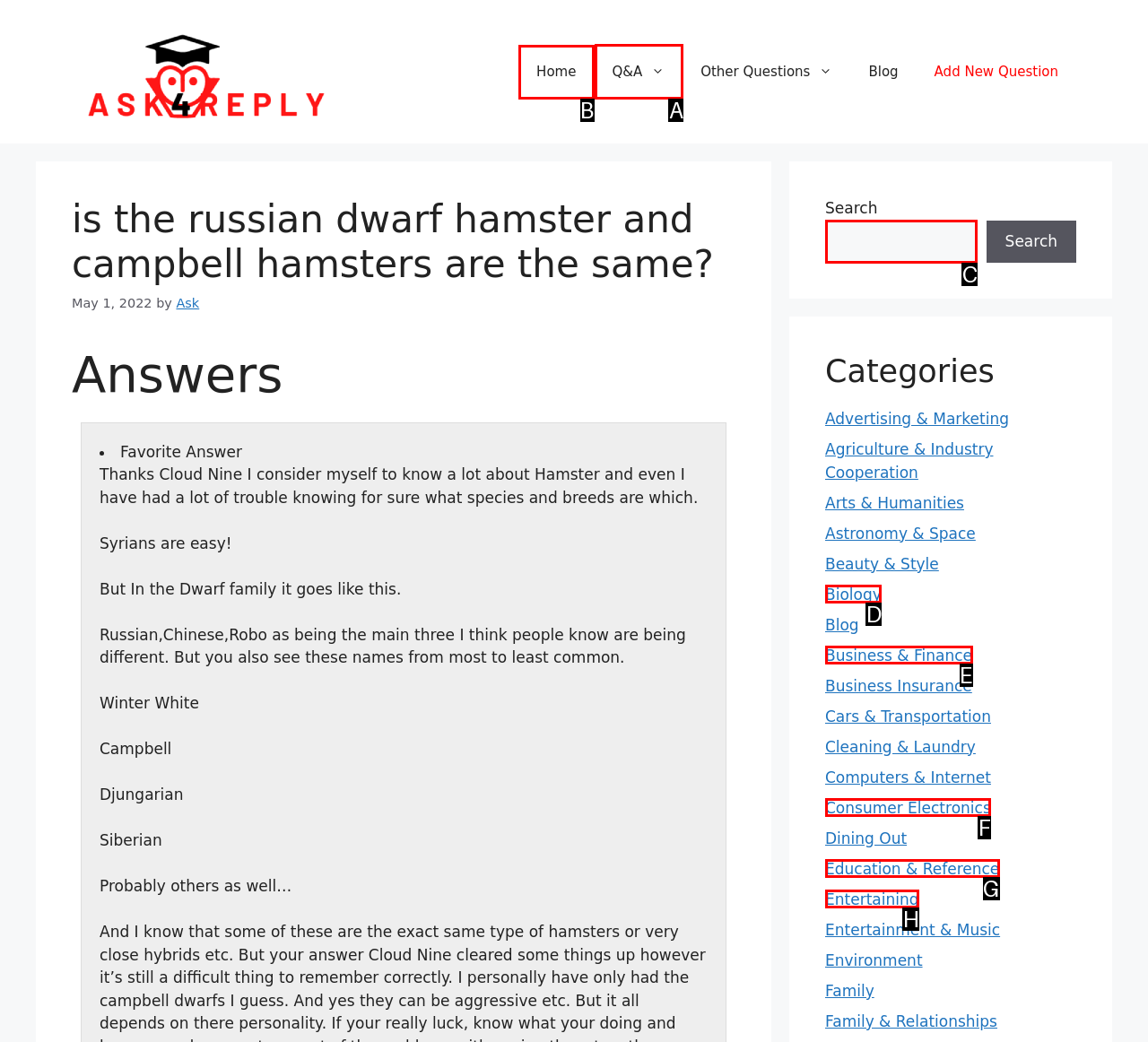Identify the appropriate choice to fulfill this task: Go to the Q&A page
Respond with the letter corresponding to the correct option.

A